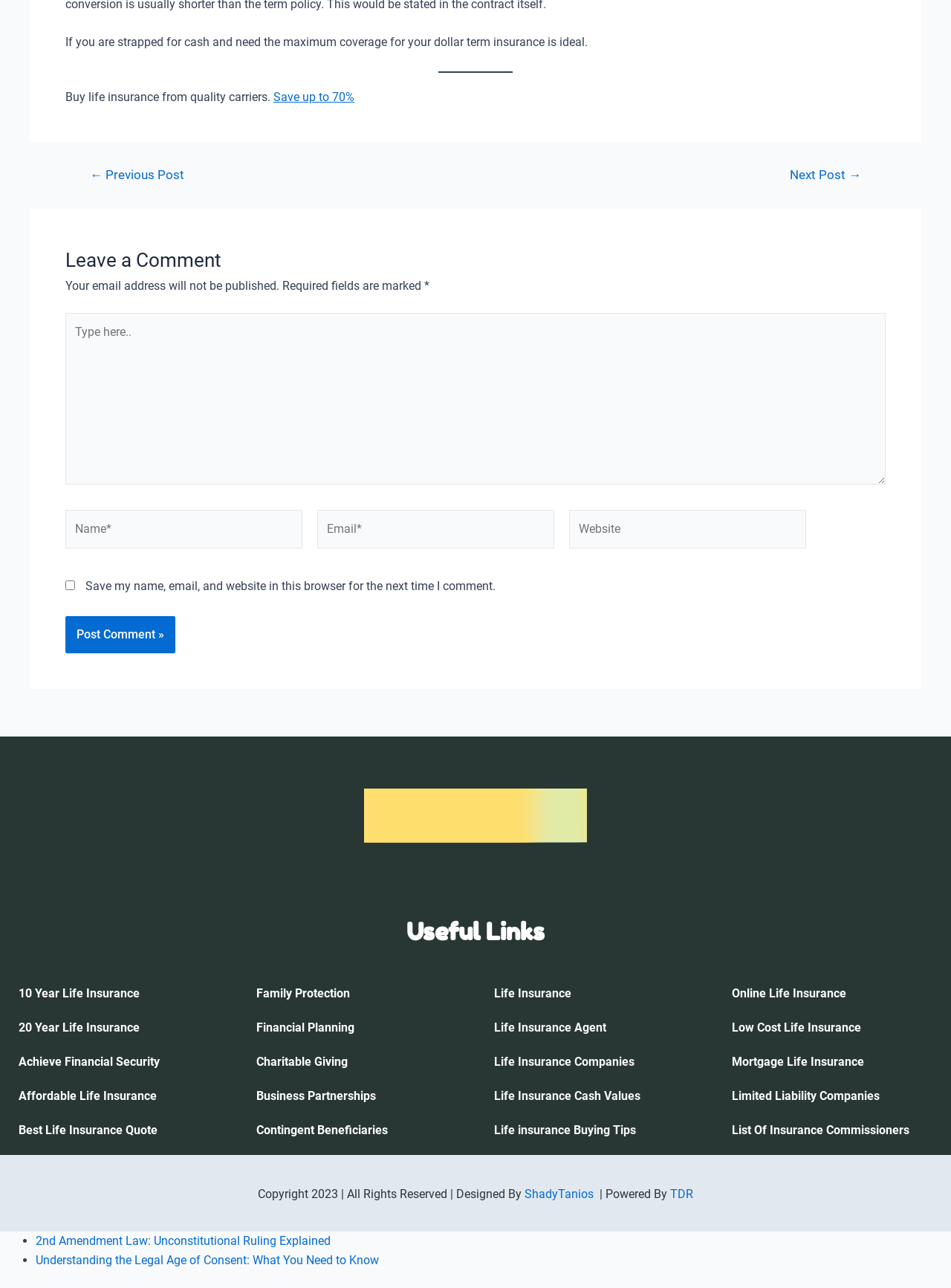Please locate the clickable area by providing the bounding box coordinates to follow this instruction: "Click on 'Logo'".

[0.055, 0.612, 0.945, 0.654]